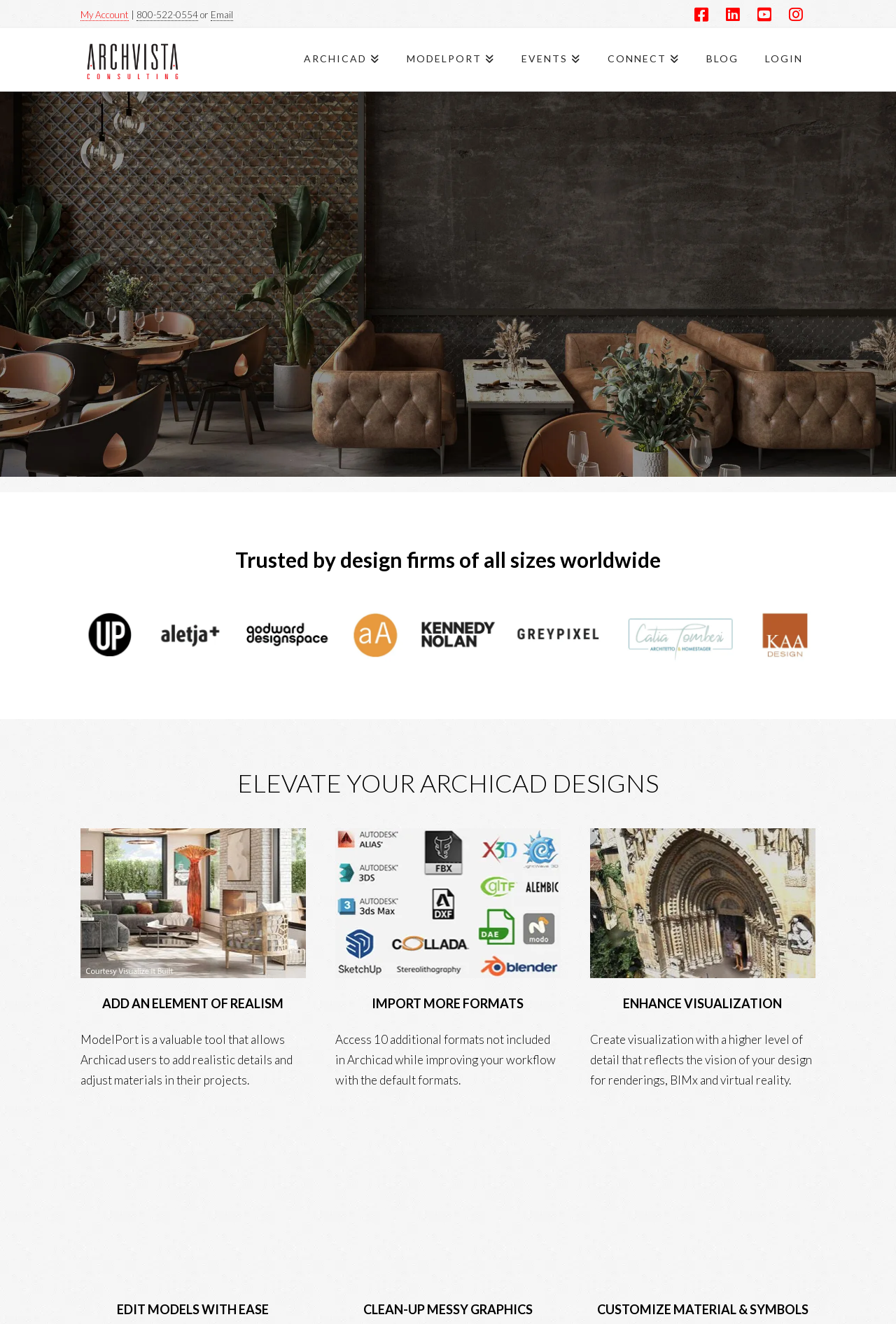Utilize the details in the image to give a detailed response to the question: How many social media links are there?

There are four social media links, namely Facebook, LinkedIn, YouTube, and Instagram, which can be found at the top-right corner of the webpage.